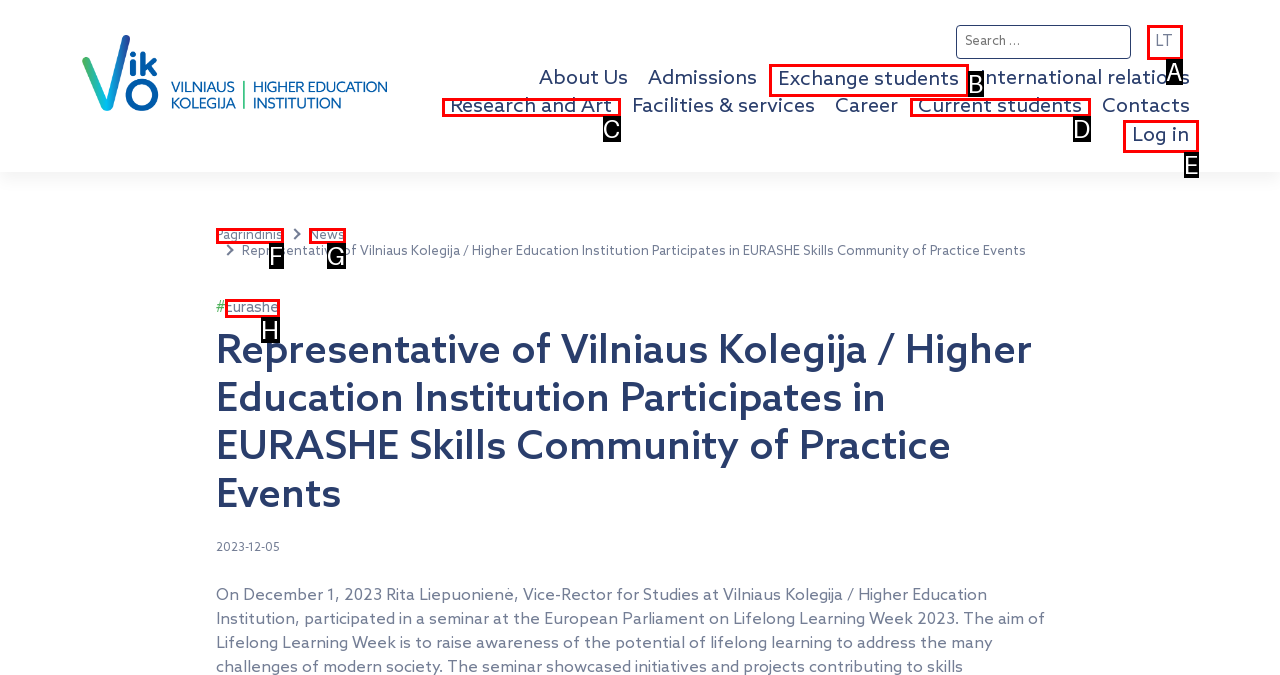Choose the letter that best represents the description: Log in. Answer with the letter of the selected choice directly.

E